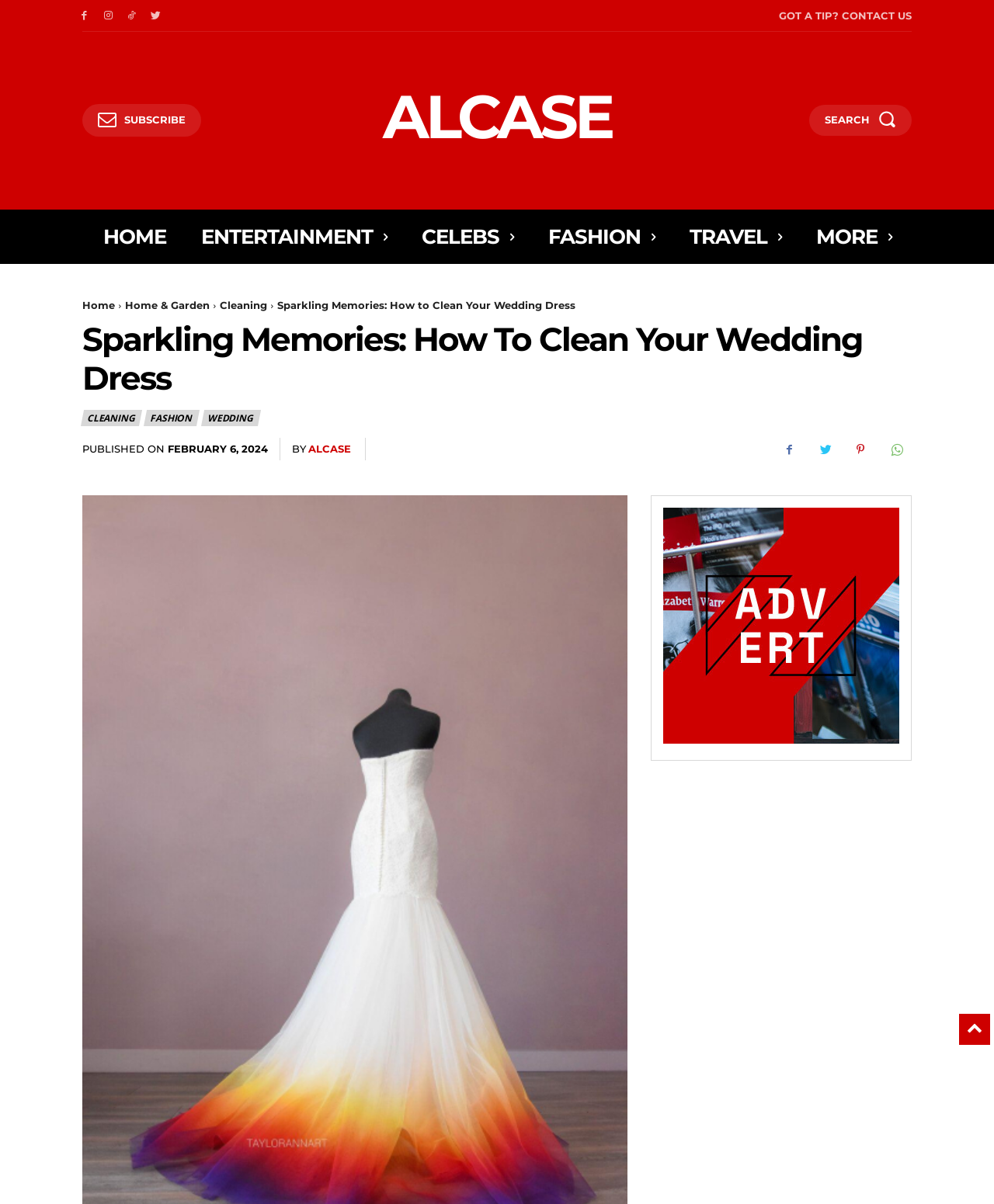Please reply to the following question with a single word or a short phrase:
What is the category of the article?

Cleaning